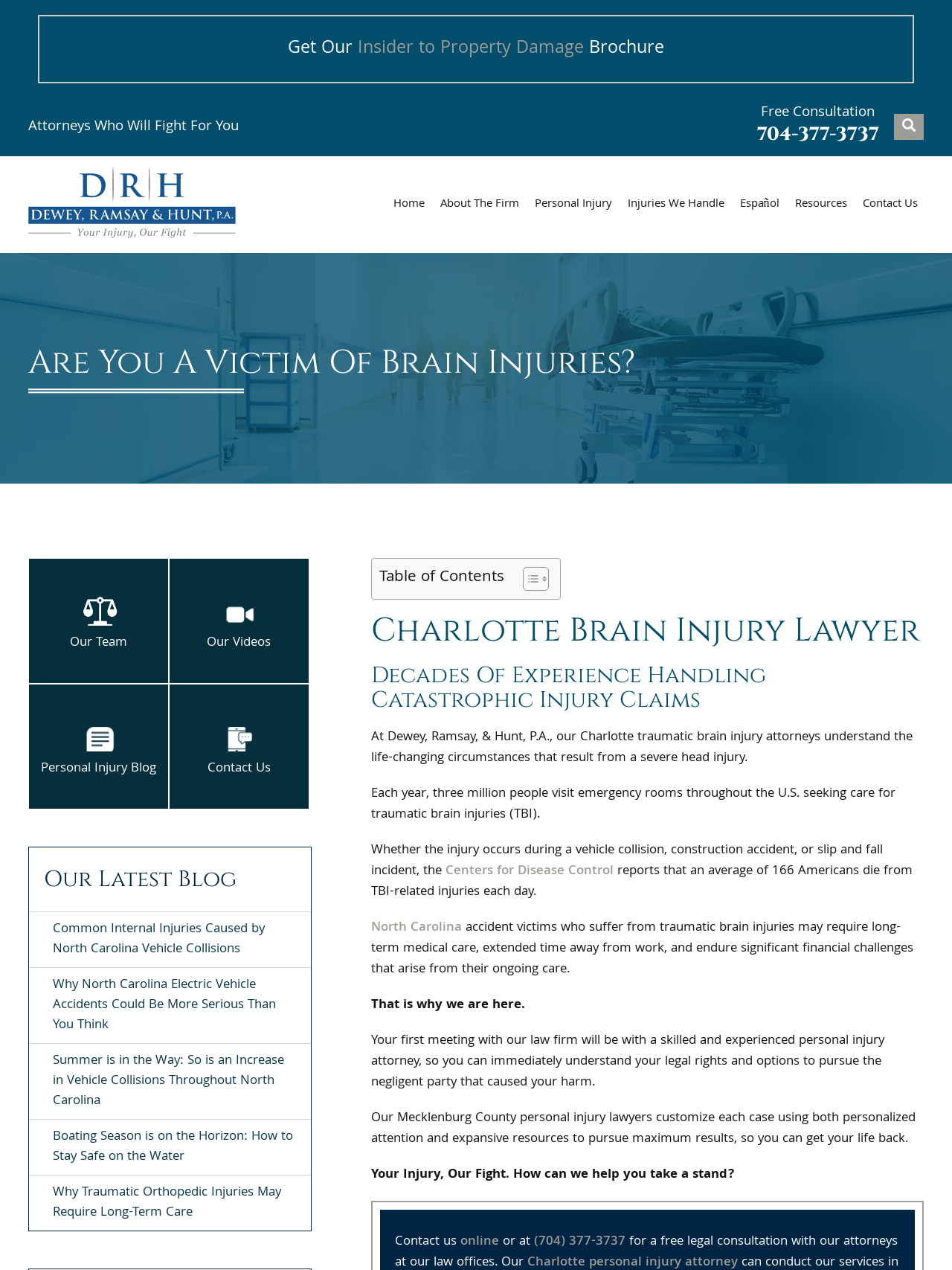Identify the bounding box coordinates of the part that should be clicked to carry out this instruction: "Call the phone number".

[0.795, 0.096, 0.923, 0.115]